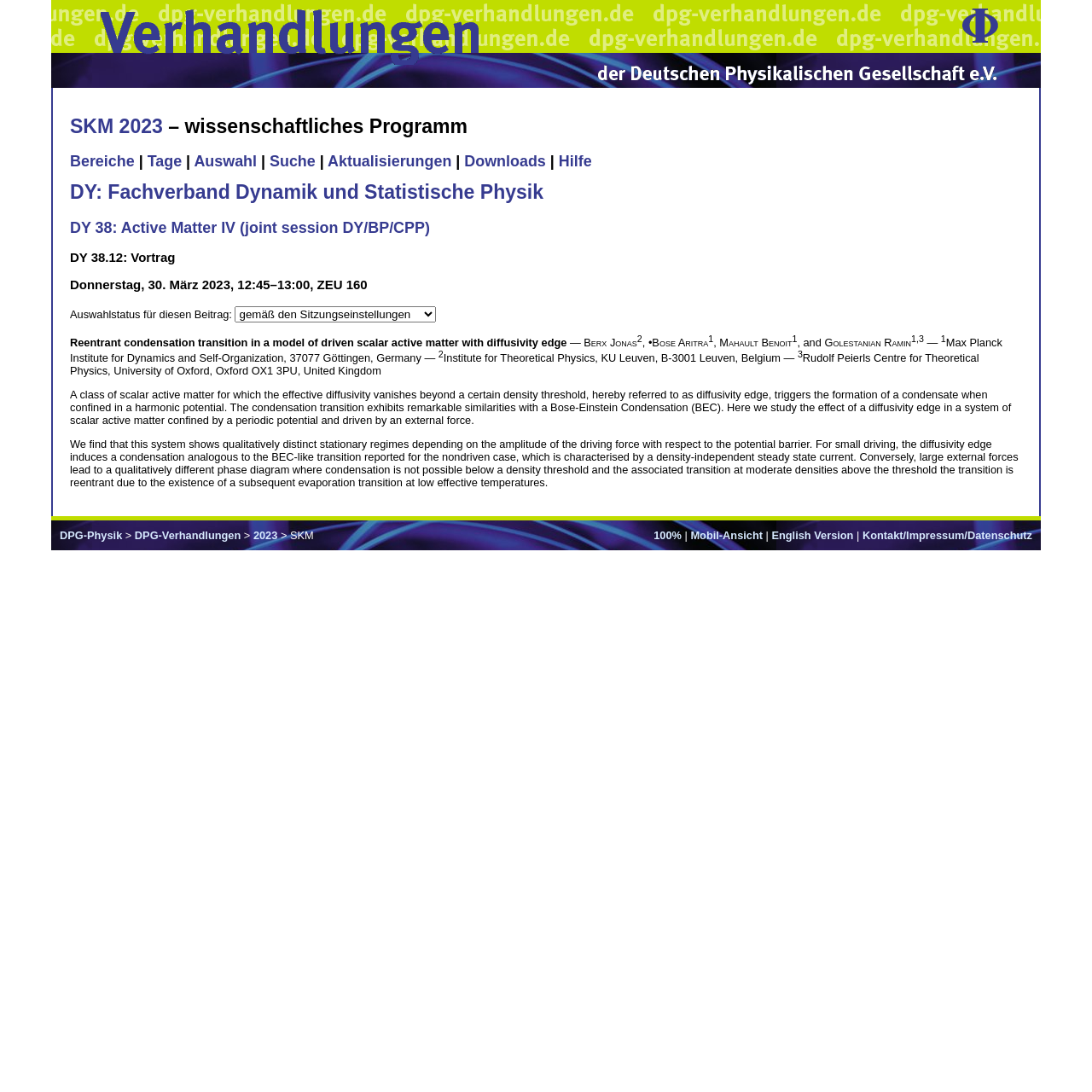Locate the bounding box coordinates of the area that needs to be clicked to fulfill the following instruction: "Select an option from the dropdown menu for Auswahlstatus". The coordinates should be in the format of four float numbers between 0 and 1, namely [left, top, right, bottom].

[0.215, 0.28, 0.4, 0.295]